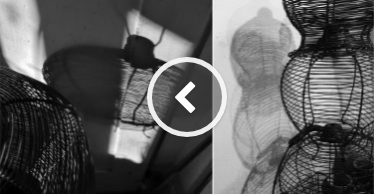What is the likely event or exhibition?
Using the image as a reference, answer the question in detail.

Based on the artistic presentation of the wire sculptures, I inferred that the likely event or exhibition is 'Arte Antica Toscana', which highlights contemporary art alongside traditional influences.